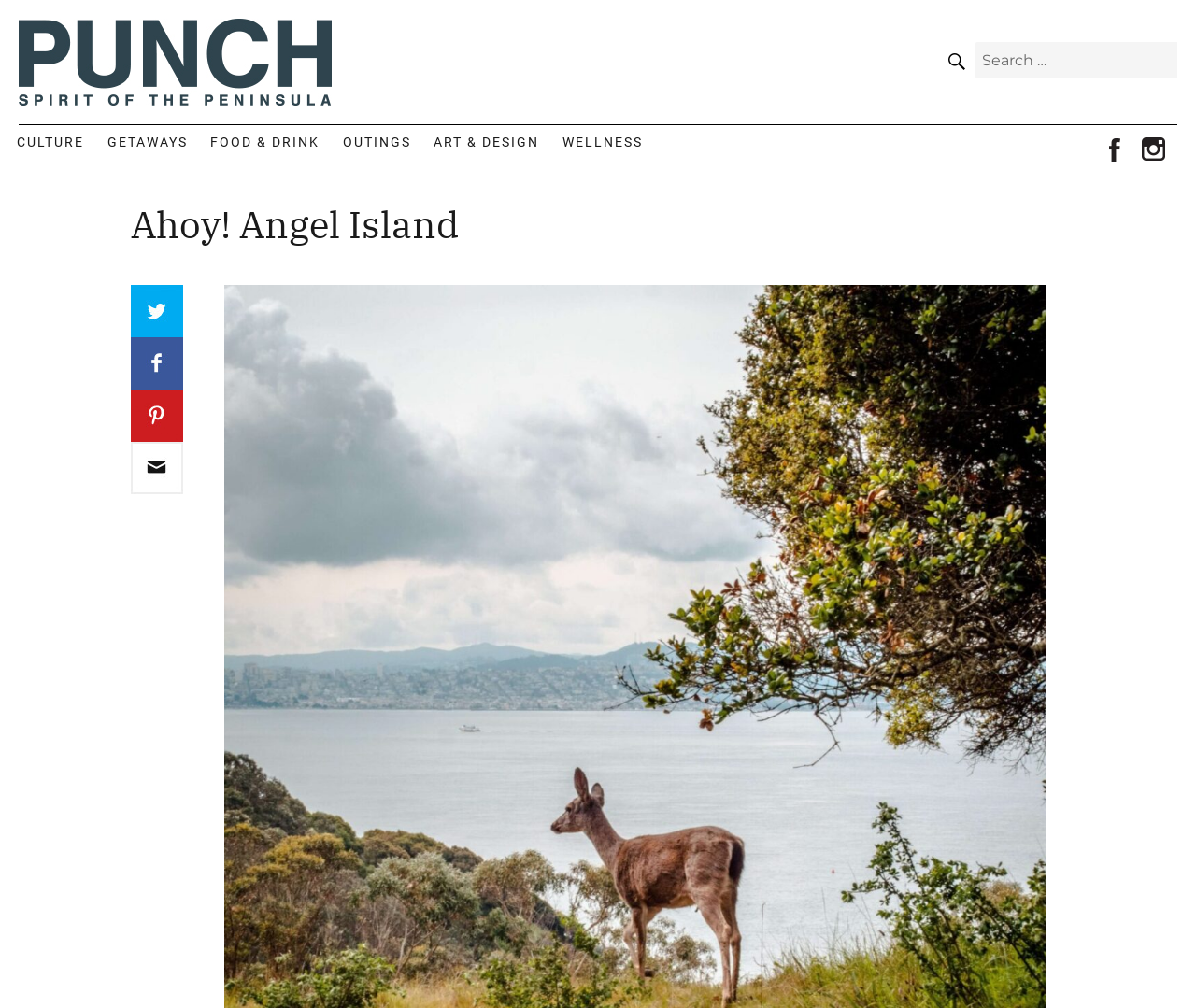How many images are there in the header?
Answer the question with a single word or phrase derived from the image.

4